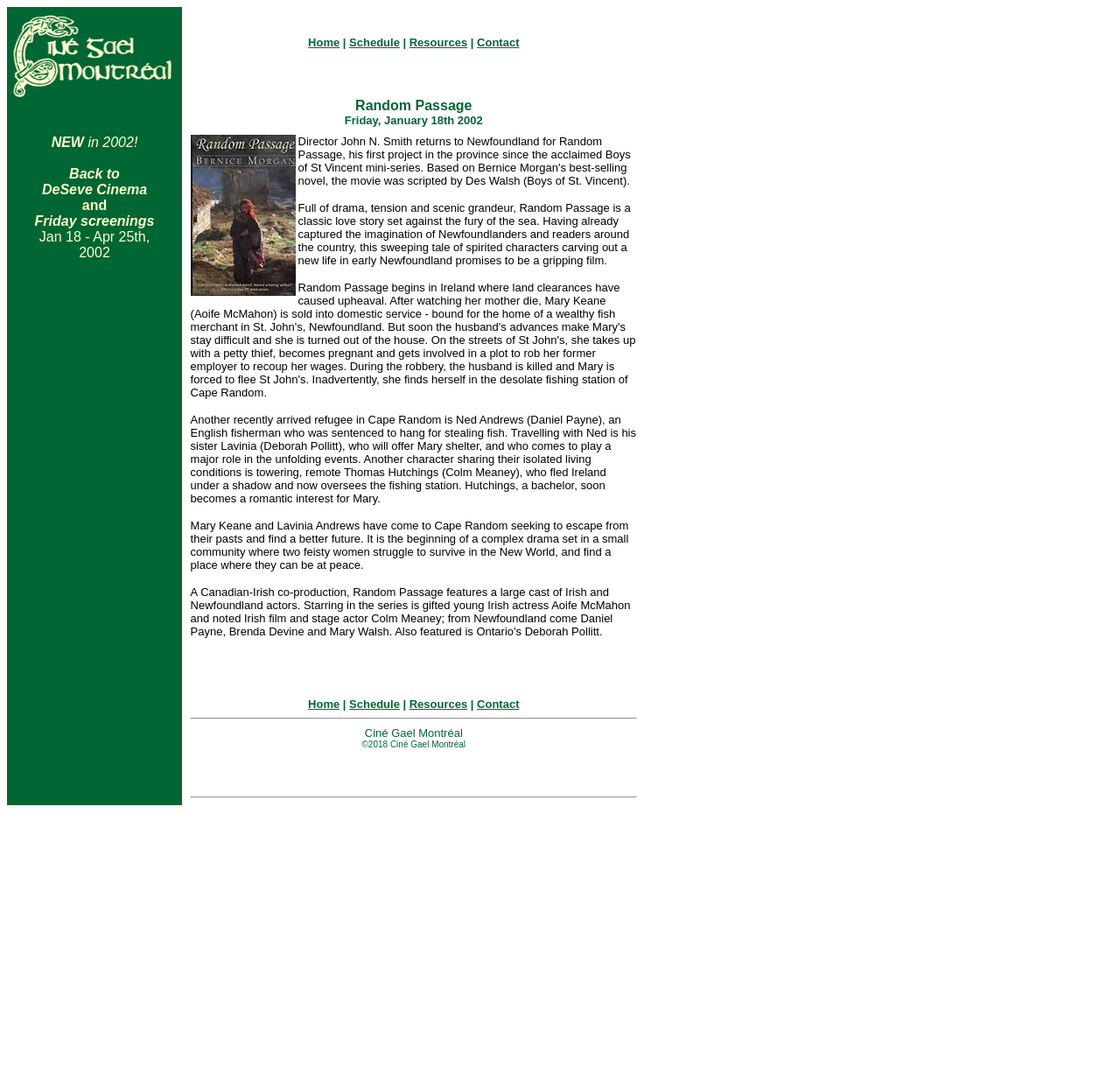Where is the film set?
From the screenshot, supply a one-word or short-phrase answer.

Newfoundland